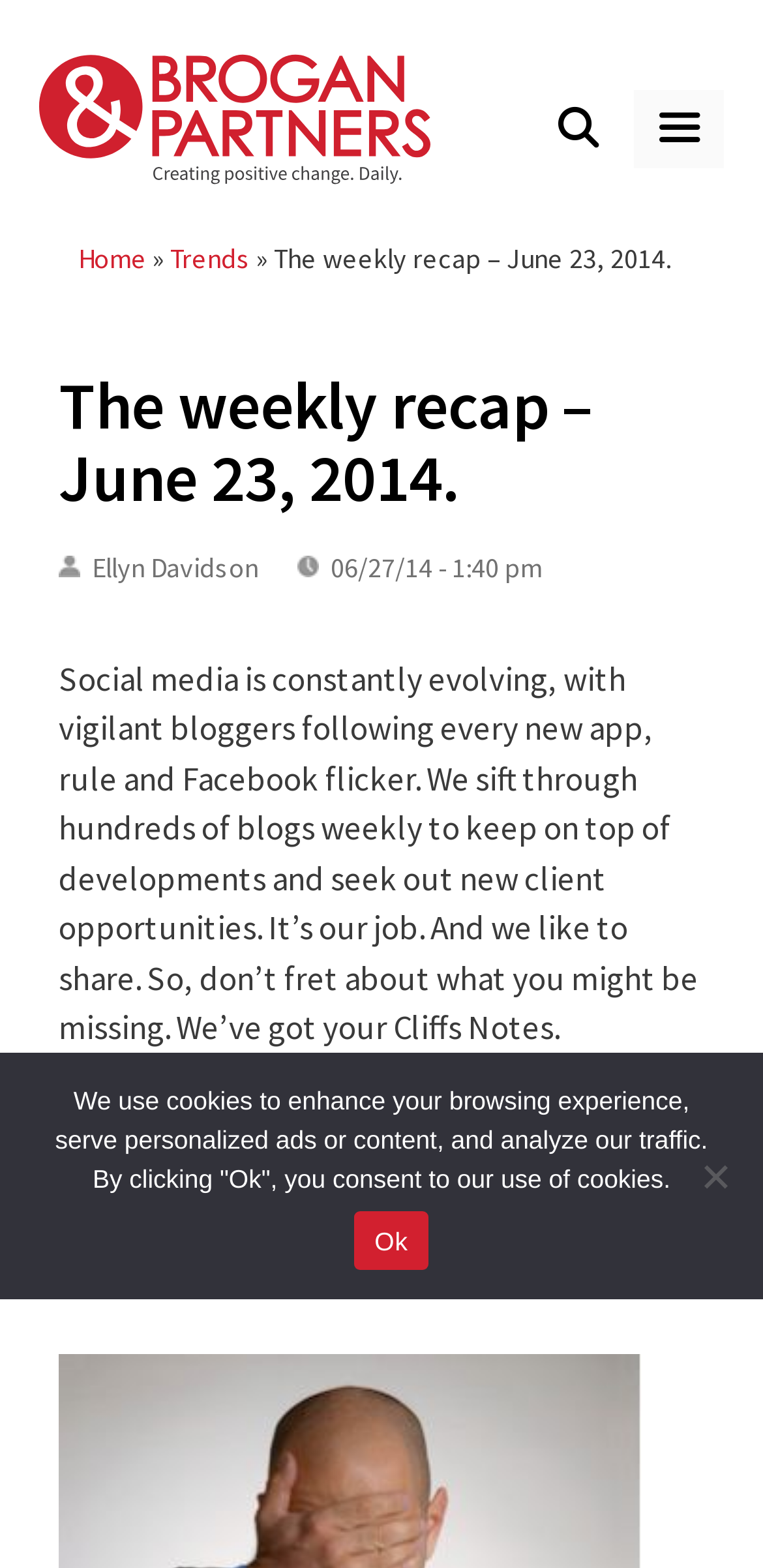Determine the main text heading of the webpage and provide its content.

The weekly recap – June 23, 2014.